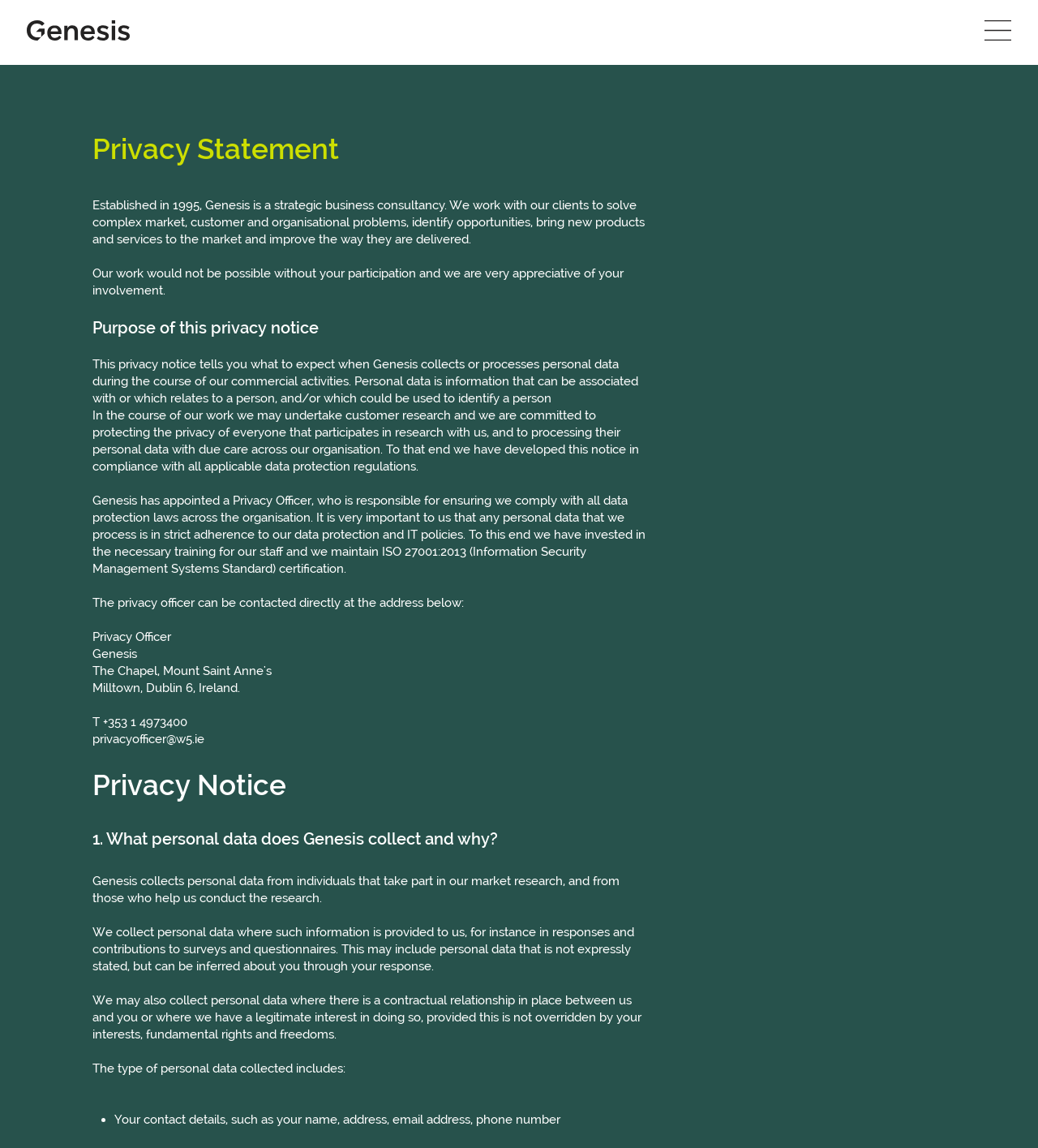Who can be contacted for privacy-related concerns?
Observe the image and answer the question with a one-word or short phrase response.

The Privacy Officer